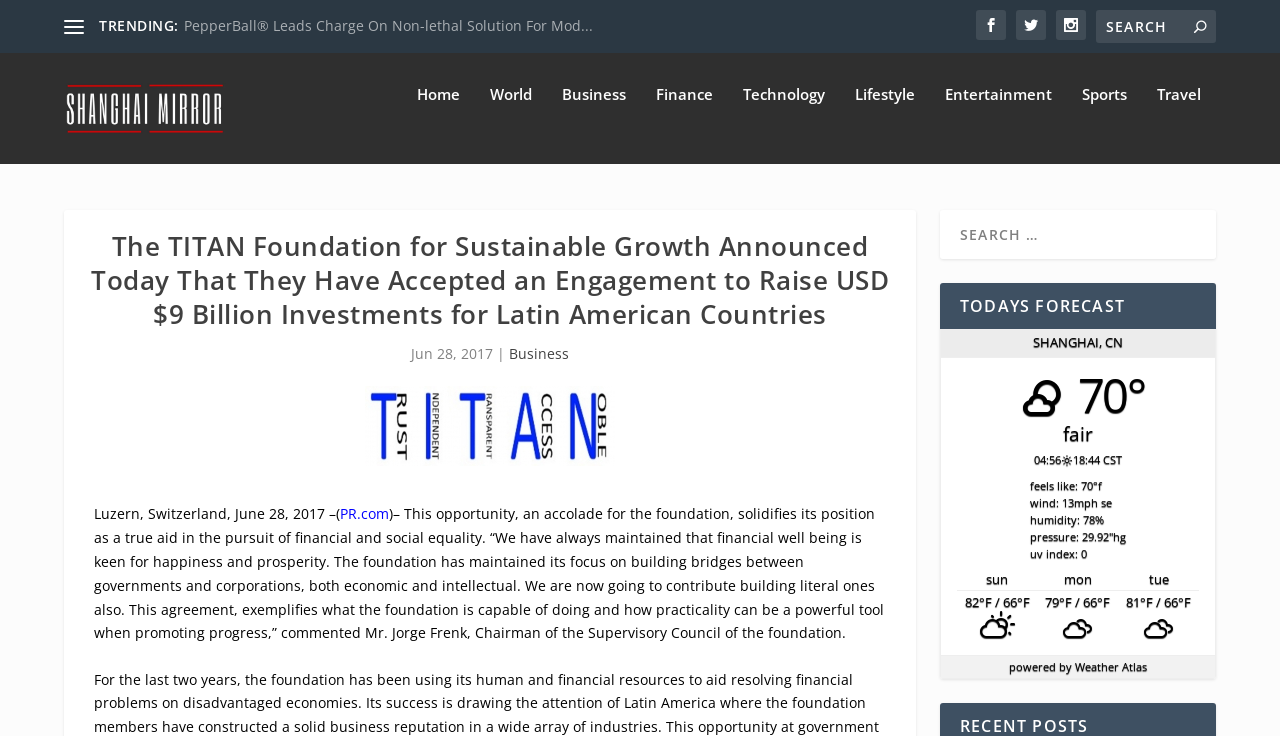Based on the element description World, identify the bounding box of the UI element in the given webpage screenshot. The coordinates should be in the format (top-left x, top-left y, bottom-right x, bottom-right y) and must be between 0 and 1.

[0.383, 0.154, 0.416, 0.259]